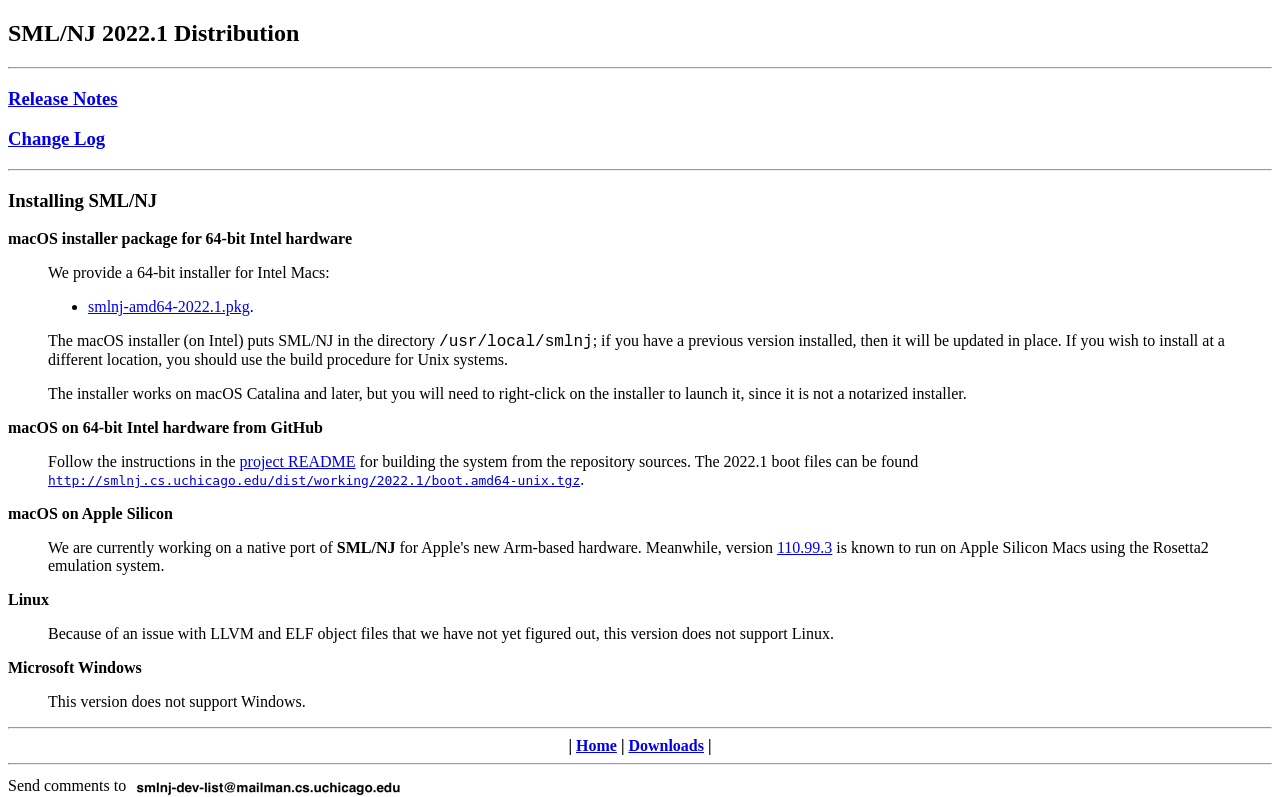Predict the bounding box of the UI element based on this description: "Downloads".

[0.491, 0.925, 0.55, 0.947]